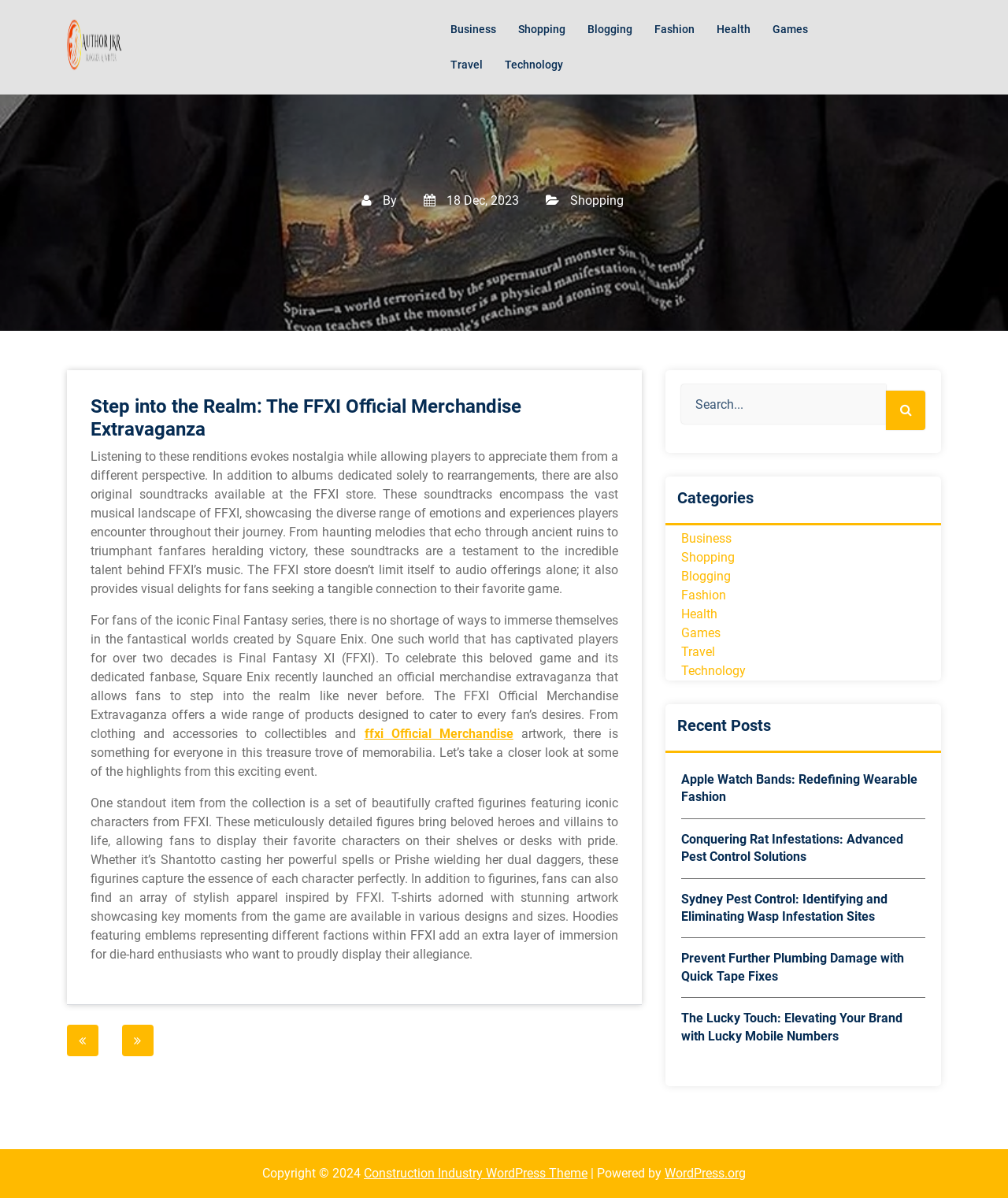Determine the bounding box coordinates of the clickable region to execute the instruction: "Click on the 'Games' link in the categories section". The coordinates should be four float numbers between 0 and 1, denoted as [left, top, right, bottom].

[0.676, 0.522, 0.715, 0.535]